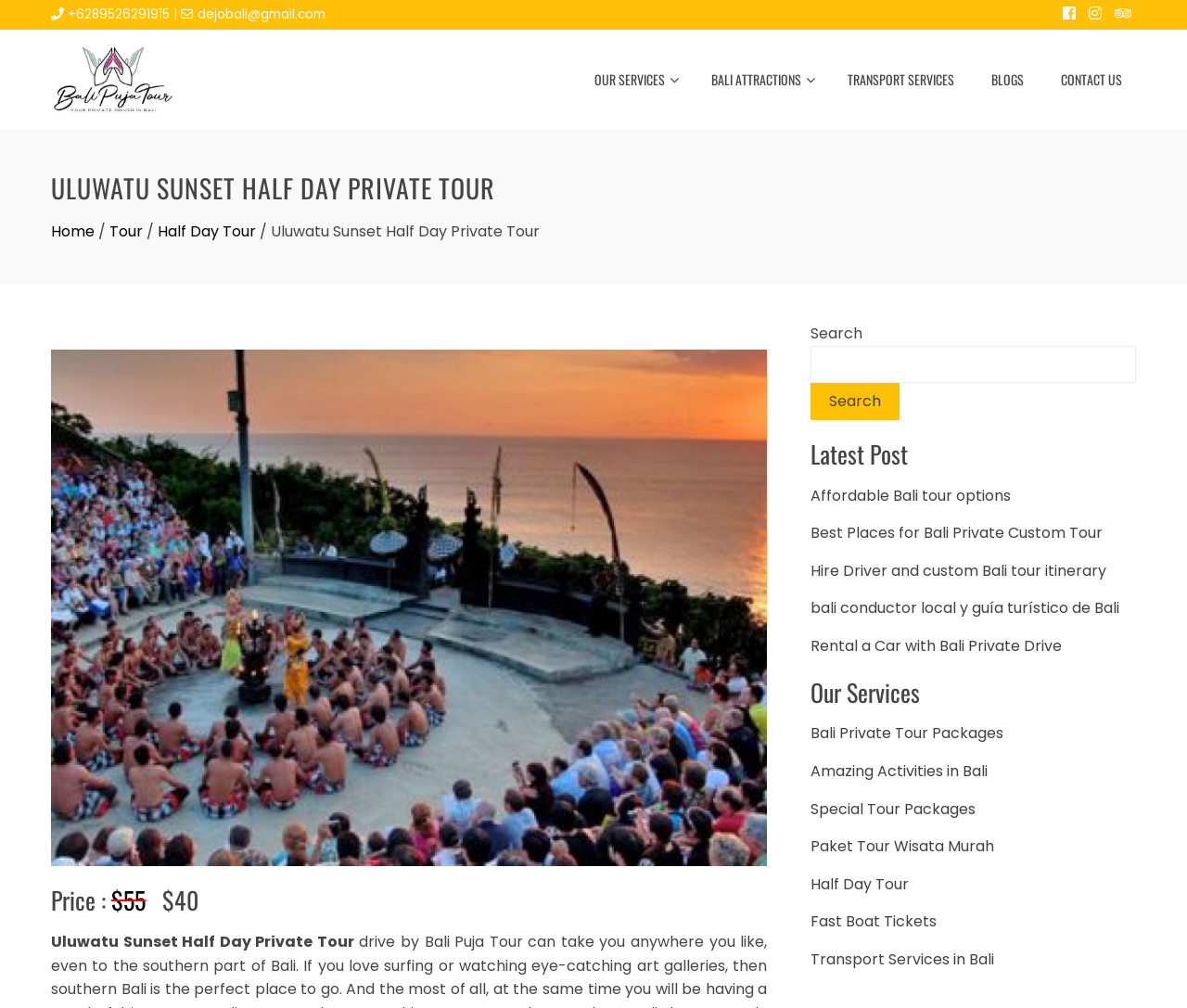Determine the bounding box coordinates of the UI element described by: "Bali Attractions".

[0.588, 0.062, 0.695, 0.096]